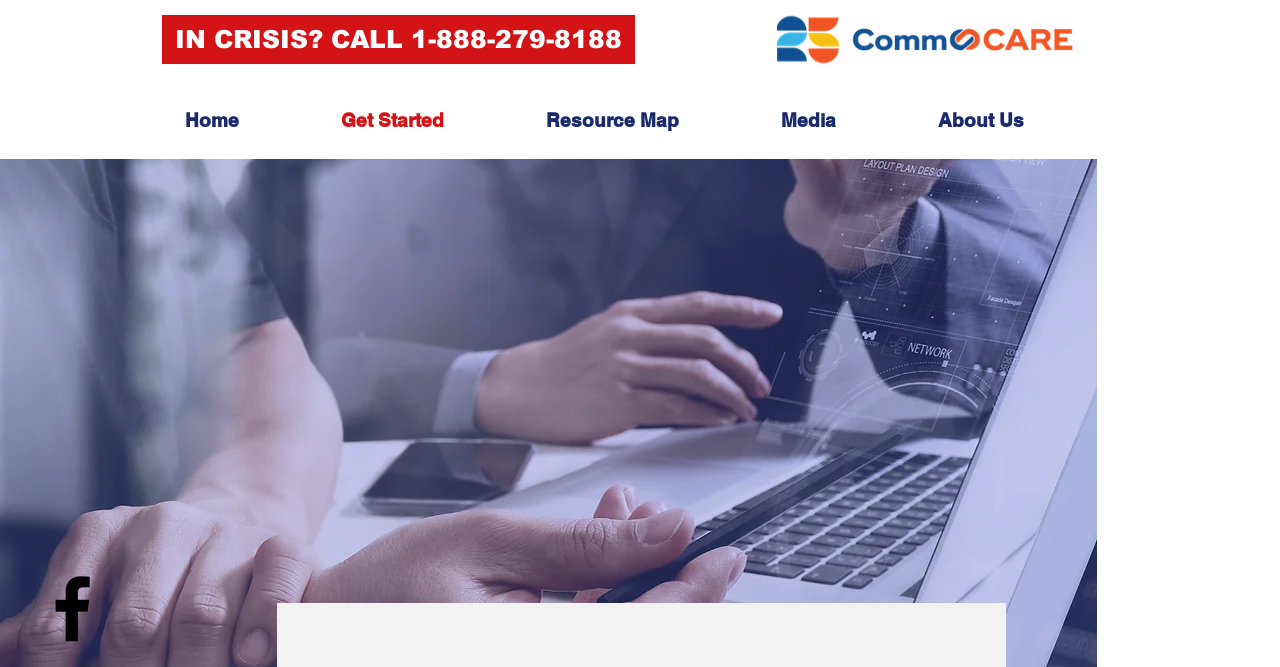What is the name of the organization?
Please use the image to deliver a detailed and complete answer.

I found the name of the organization by looking at the root element and the link element with the text 'FIrstStepForHELP' which is located at the bottom of the page.